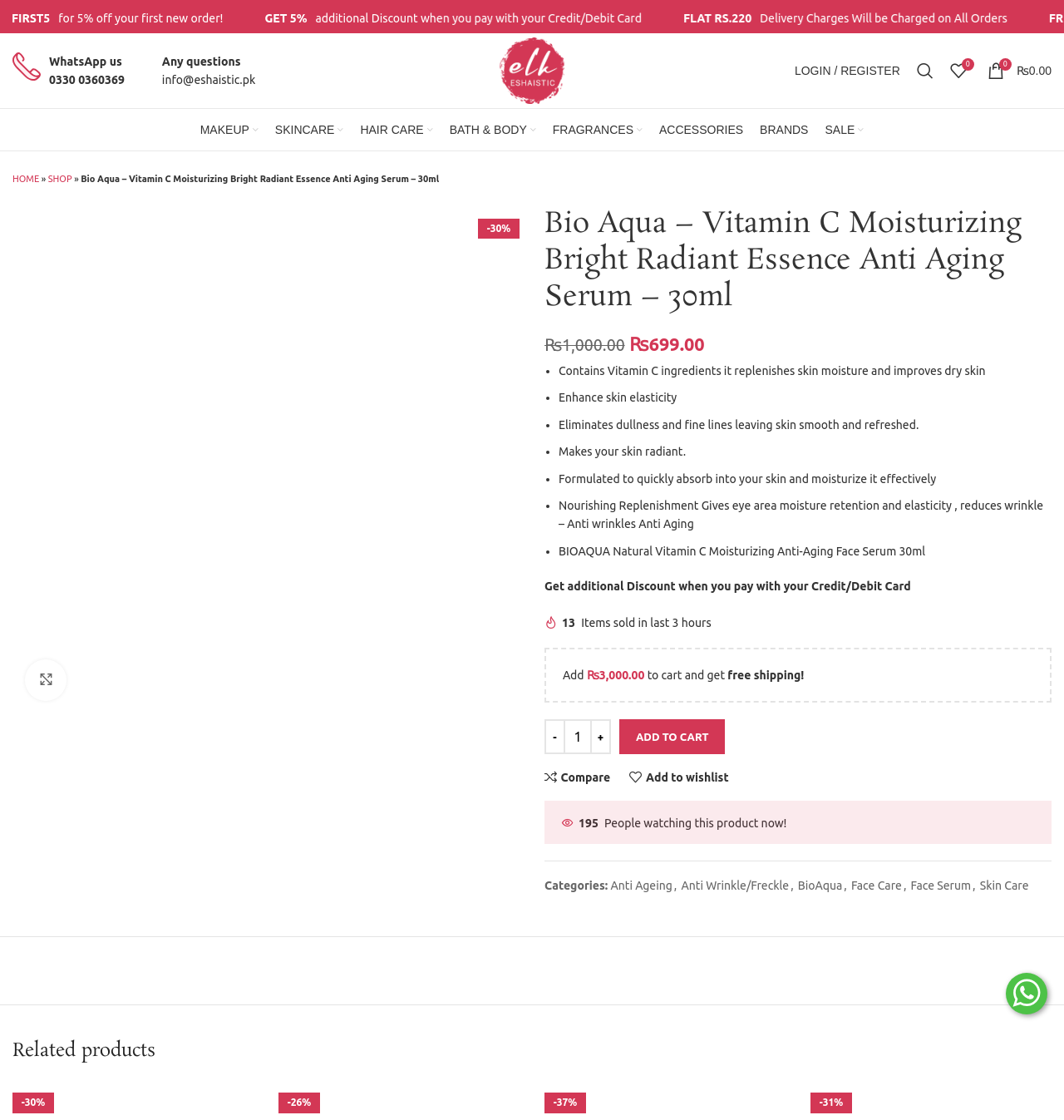What is the minimum quantity of the product that can be purchased?
Provide a detailed and extensive answer to the question.

The product quantity spin button has a minimum value of 1, which means the customer cannot purchase less than 1 unit of the product.